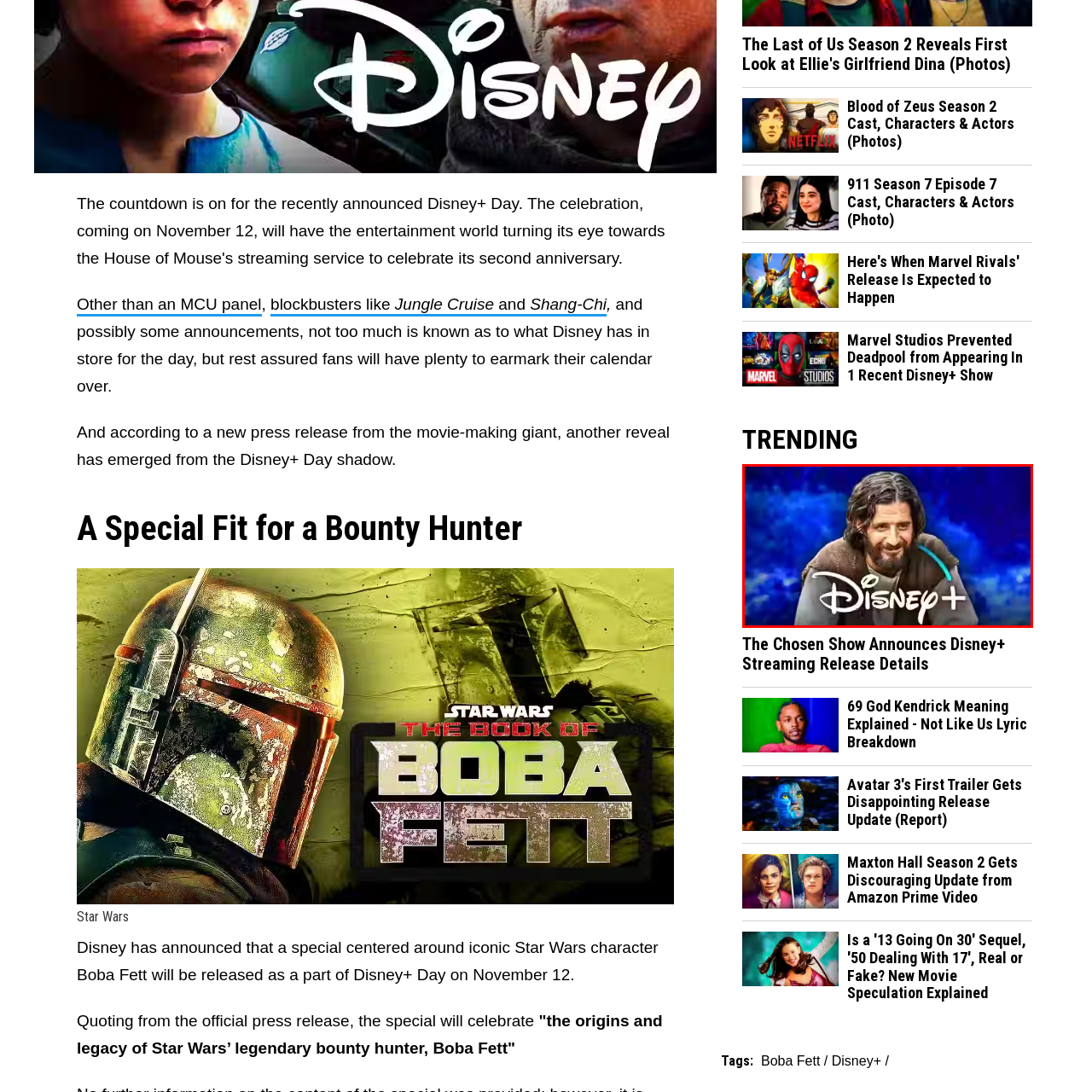Describe in detail the image that is highlighted by the red bounding box.

In this image, a character appears prominently against a vibrant blue backdrop, with the Disney+ logo featured at the bottom. The character, with long, wavy hair and a beard, has an expressive smile, suggesting a warm or approachable demeanor. This visual suggests a connection to a series or film available on the Disney+ streaming platform. The context aligns with the announcement of a special related to the "Star Wars" universe, specifically centered around a significant character like Boba Fett, highlighting the platform's commitment to enriching its content offerings for fans. The overall aesthetic evokes a sense of anticipation for upcoming productions.